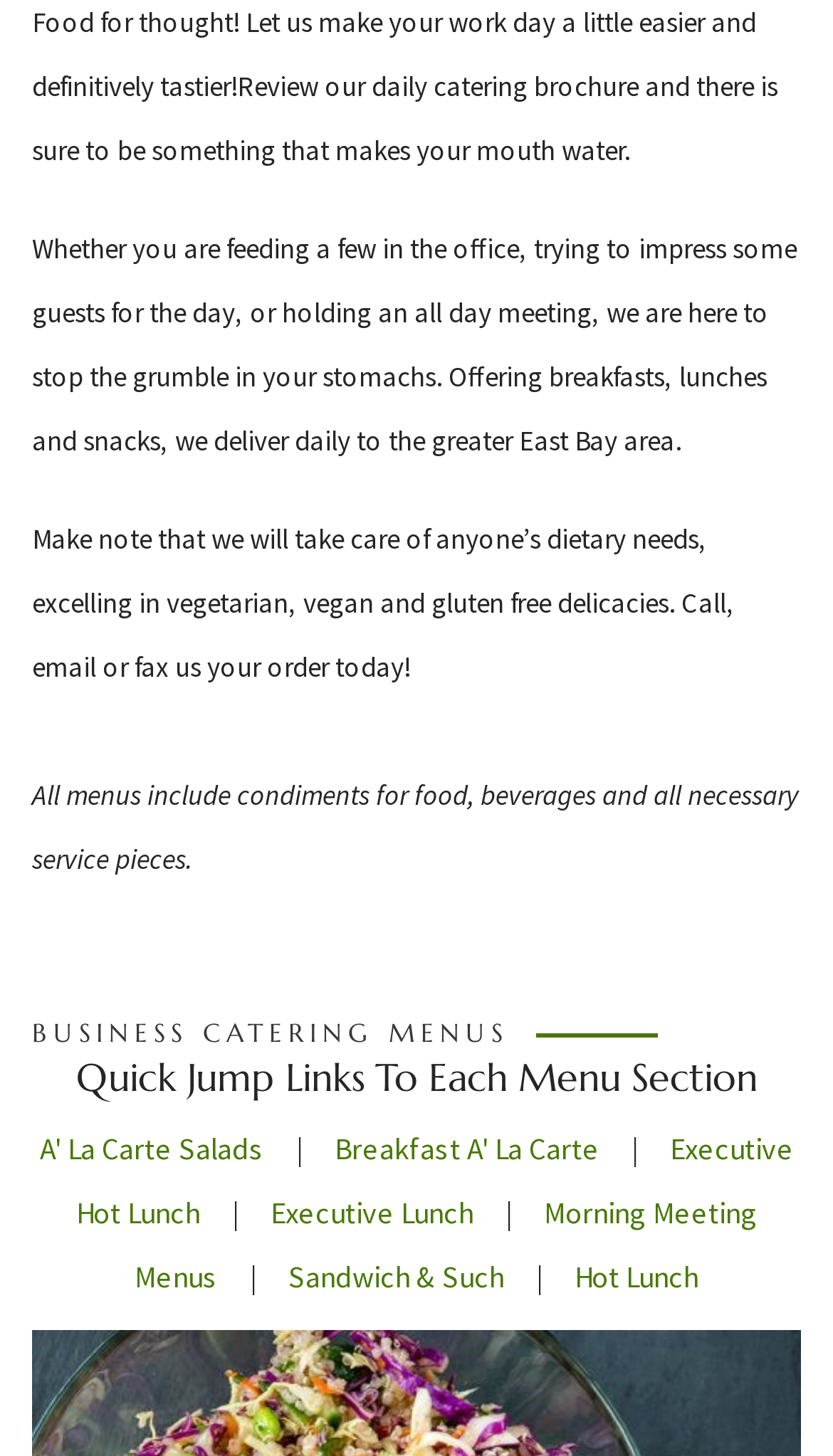Given the webpage screenshot, identify the bounding box of the UI element that matches this description: "Sandwich & Such".

[0.346, 0.864, 0.605, 0.891]